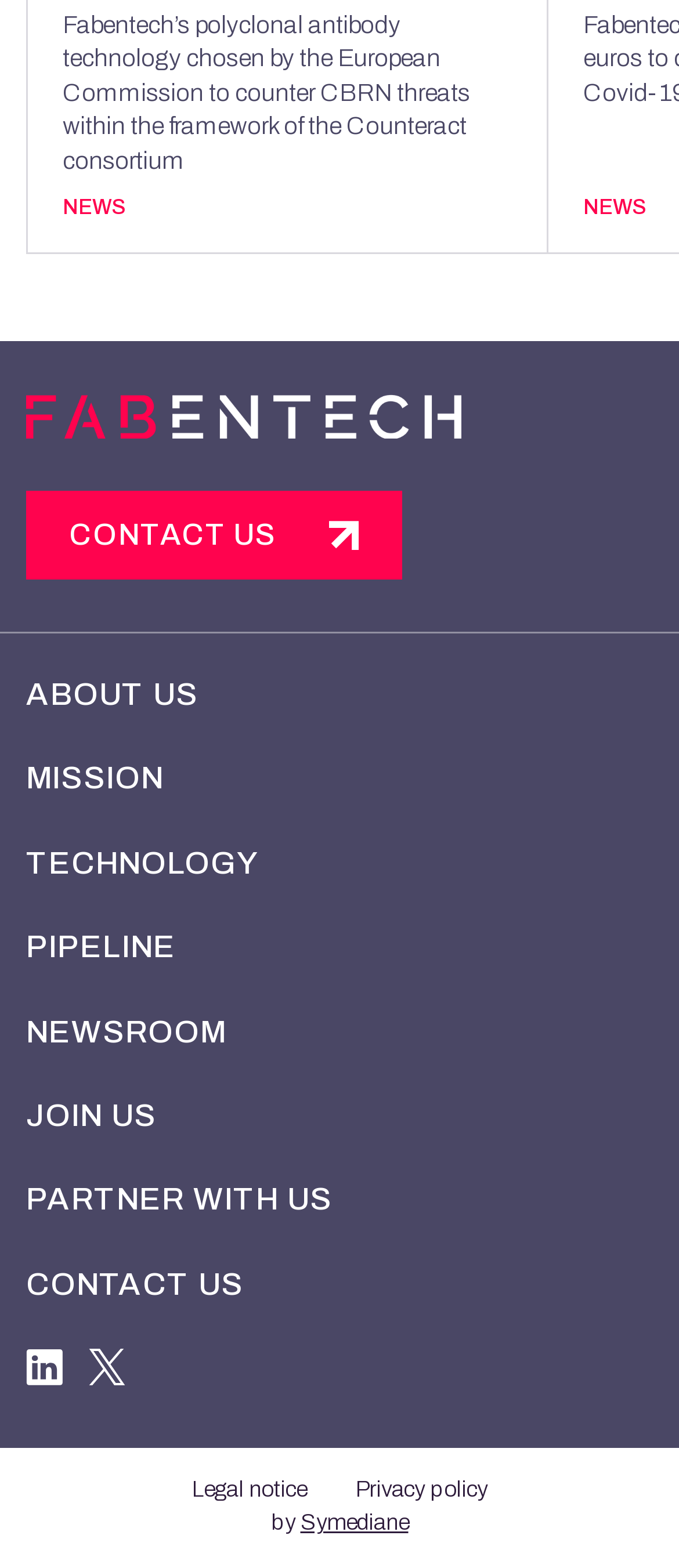Pinpoint the bounding box coordinates of the clickable element needed to complete the instruction: "Visit Fabentech". The coordinates should be provided as four float numbers between 0 and 1: [left, top, right, bottom].

[0.038, 0.25, 0.679, 0.28]